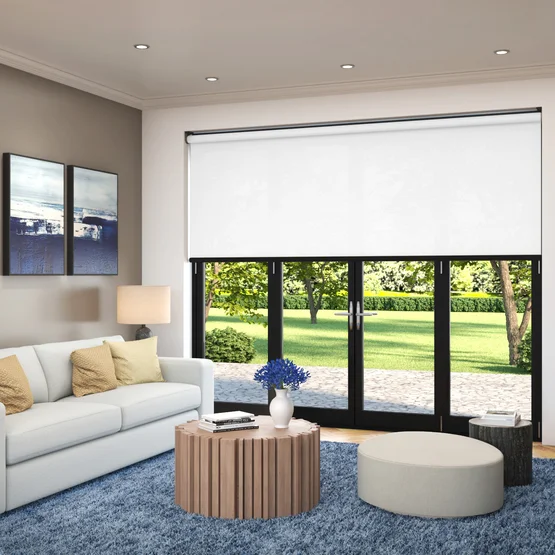Please give a succinct answer using a single word or phrase:
What is visible outside the glass doors in the image?

Lush greenery